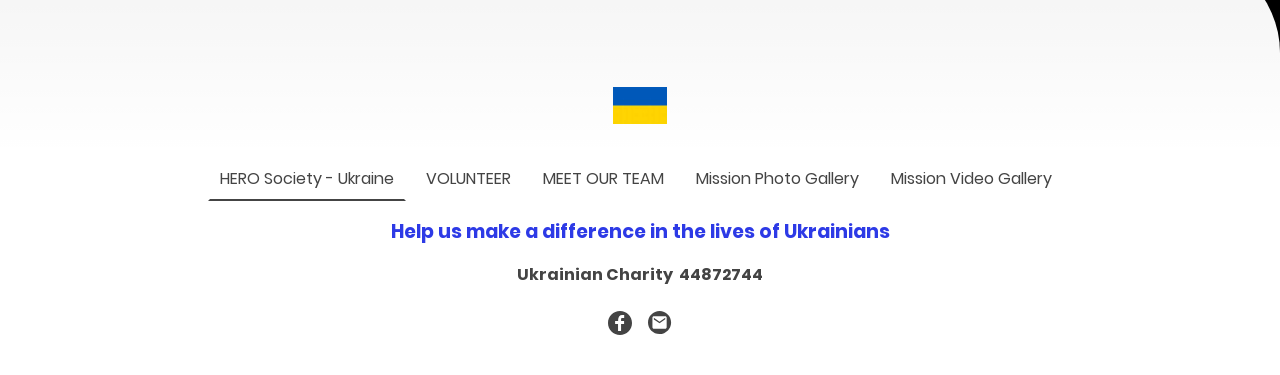Identify the bounding box coordinates for the UI element that matches this description: "HERO Society - Ukraine".

[0.164, 0.42, 0.316, 0.53]